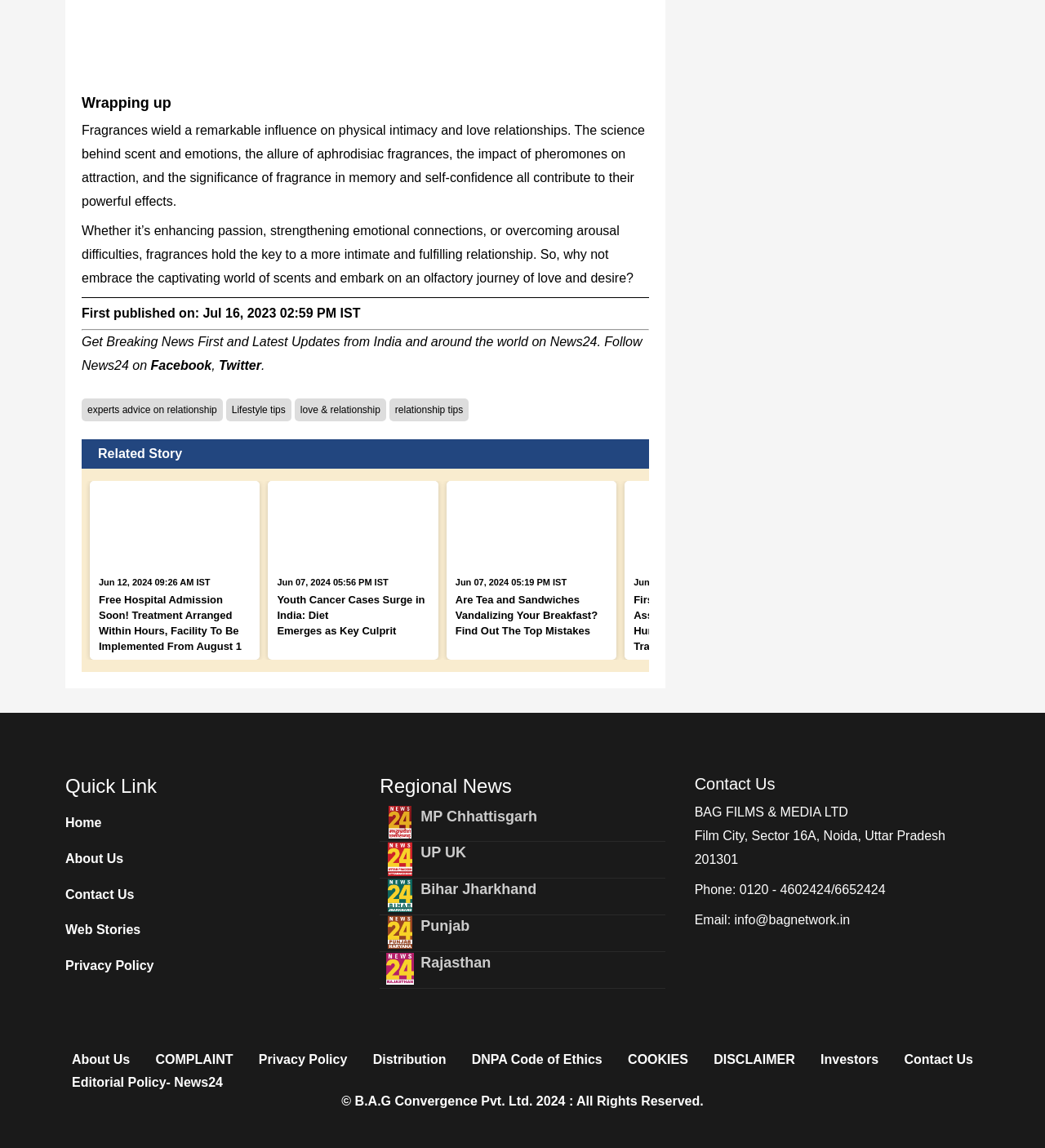Based on the image, provide a detailed response to the question:
How many related news stories are listed on the page?

There are five related news stories listed on the page, each with a title, image, and publication date, and they are arranged in a horizontal layout.